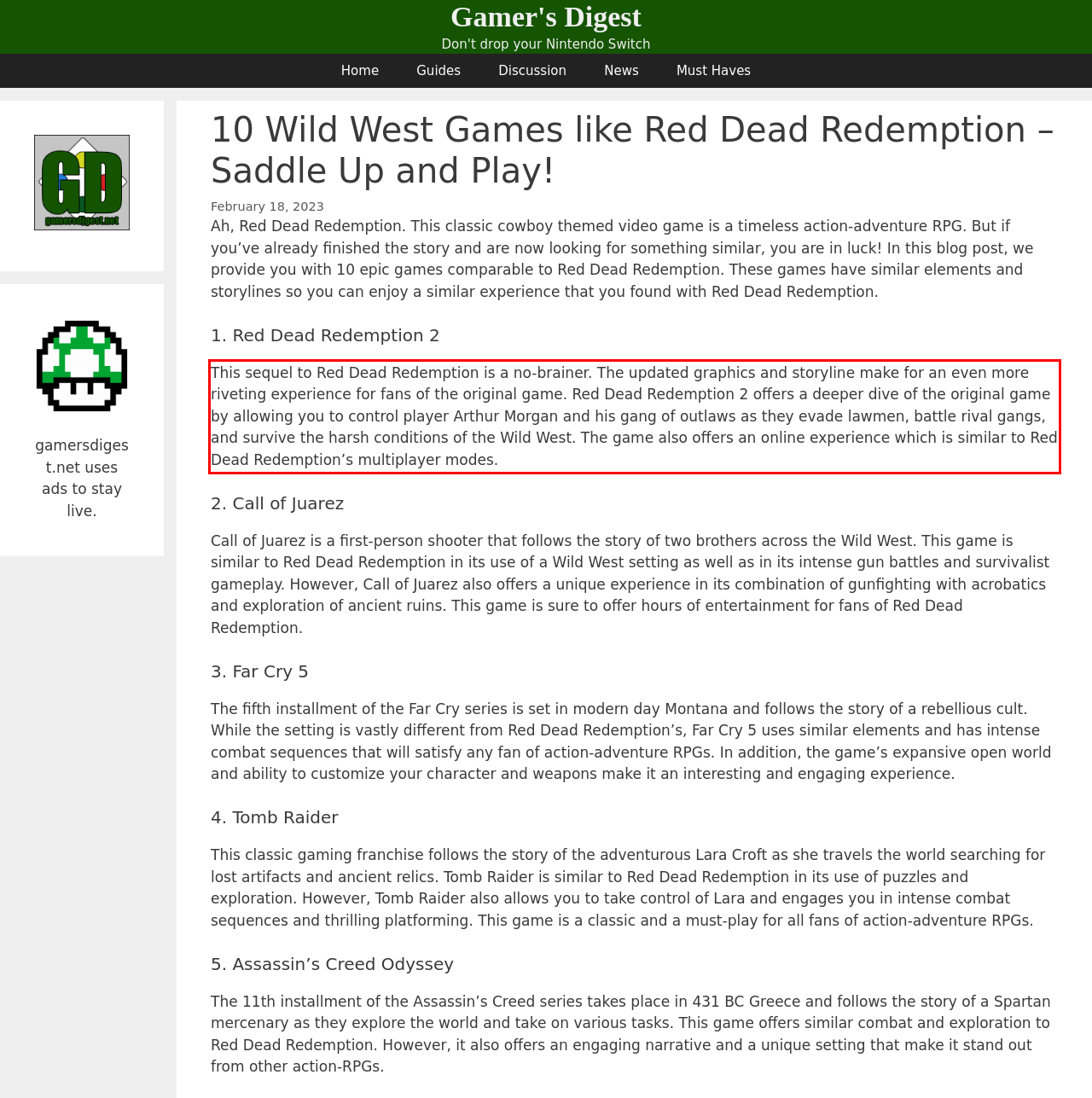Look at the webpage screenshot and recognize the text inside the red bounding box.

This sequel to Red Dead Redemption is a no-brainer. The updated graphics and storyline make for an even more riveting experience for fans of the original game. Red Dead Redemption 2 offers a deeper dive of the original game by allowing you to control player Arthur Morgan and his gang of outlaws as they evade lawmen, battle rival gangs, and survive the harsh conditions of the Wild West. The game also offers an online experience which is similar to Red Dead Redemption’s multiplayer modes.